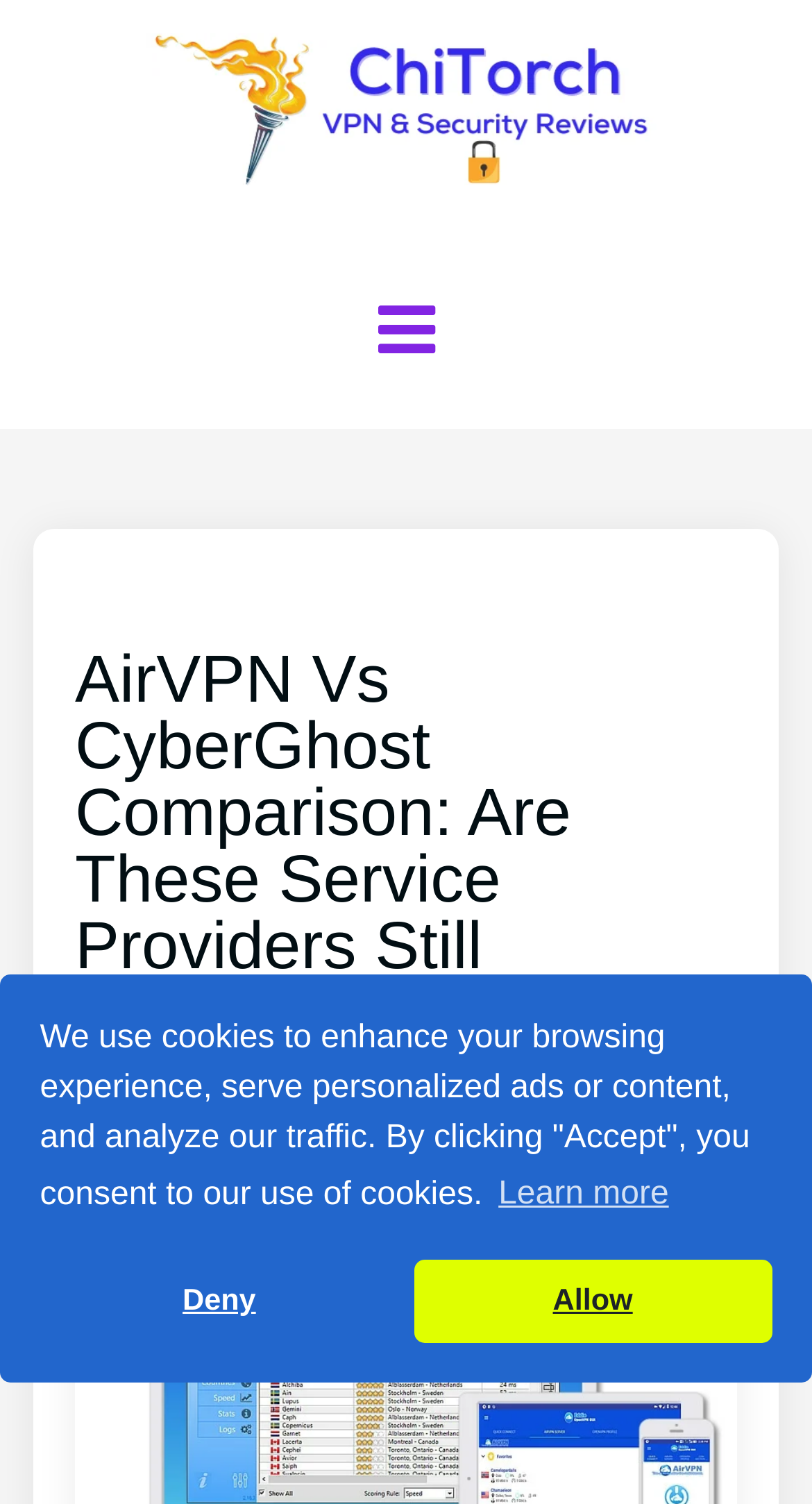Generate a thorough explanation of the webpage's elements.

The webpage is a comparison article titled "AirVPN Vs CyberGhost Comparison: Are These Service Providers Still Reliable?" from ChiTorch. At the top left, there is a link to ChiTorch accompanied by a ChiTorch logo image. Below the title, there is a brief introduction to the article, which is not explicitly stated in the accessibility tree. 

On the top right, there is a social media link represented by an icon. The main content of the article is divided into sections, but the specific details are not provided in the accessibility tree. 

At the top of the article, there is a heading indicating the time it takes to read the article, which is 16 minutes. 

At the bottom of the page, there is a cookie consent dialog with a description explaining the use of cookies on the website. The dialog has three buttons: "Learn more", "Deny cookies", and "Allow cookies".